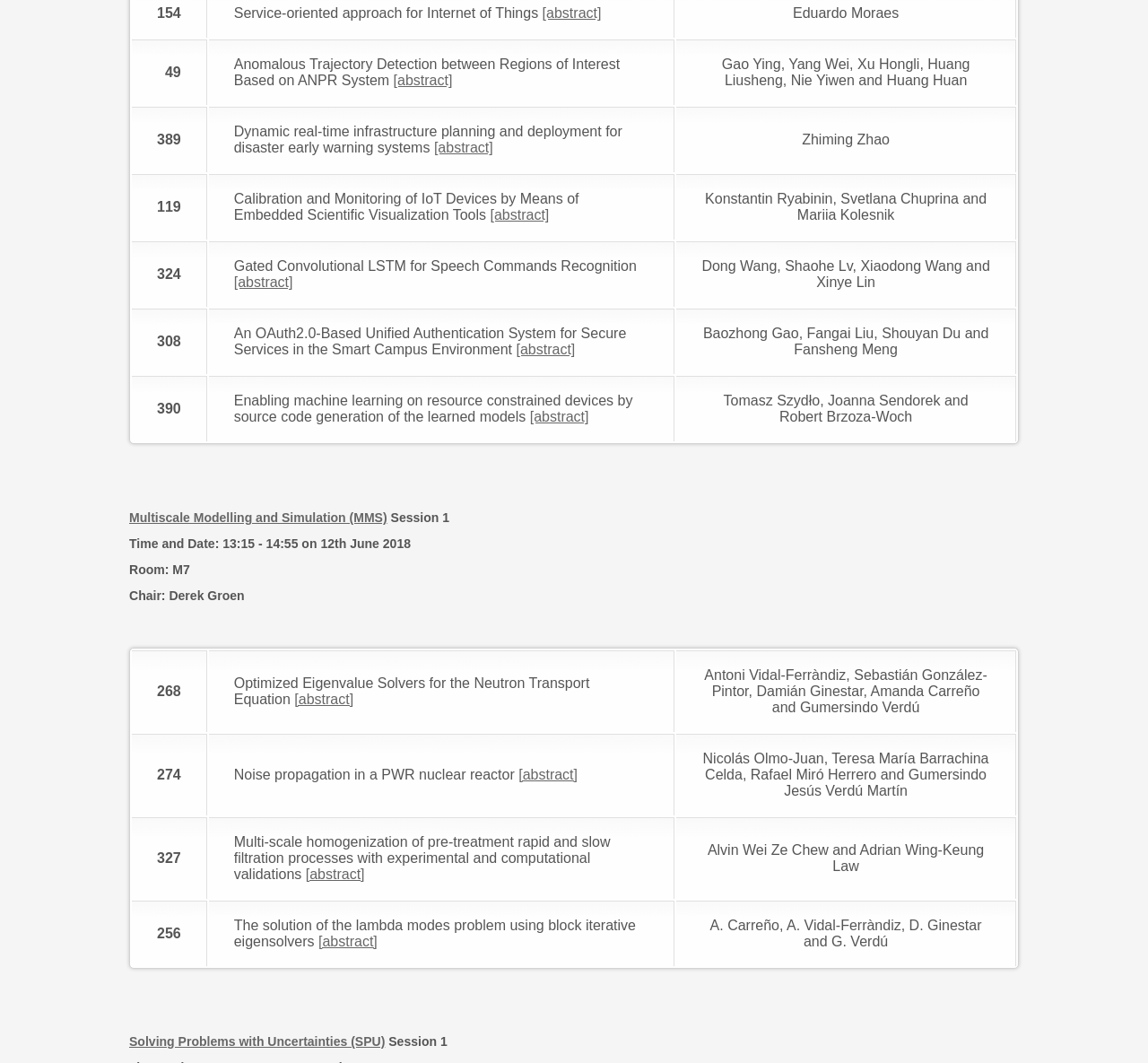Please identify the bounding box coordinates of the area that needs to be clicked to follow this instruction: "View abstract of Anomalous Trajectory Detection between Regions of Interest Based on ANPR System".

[0.343, 0.069, 0.394, 0.083]